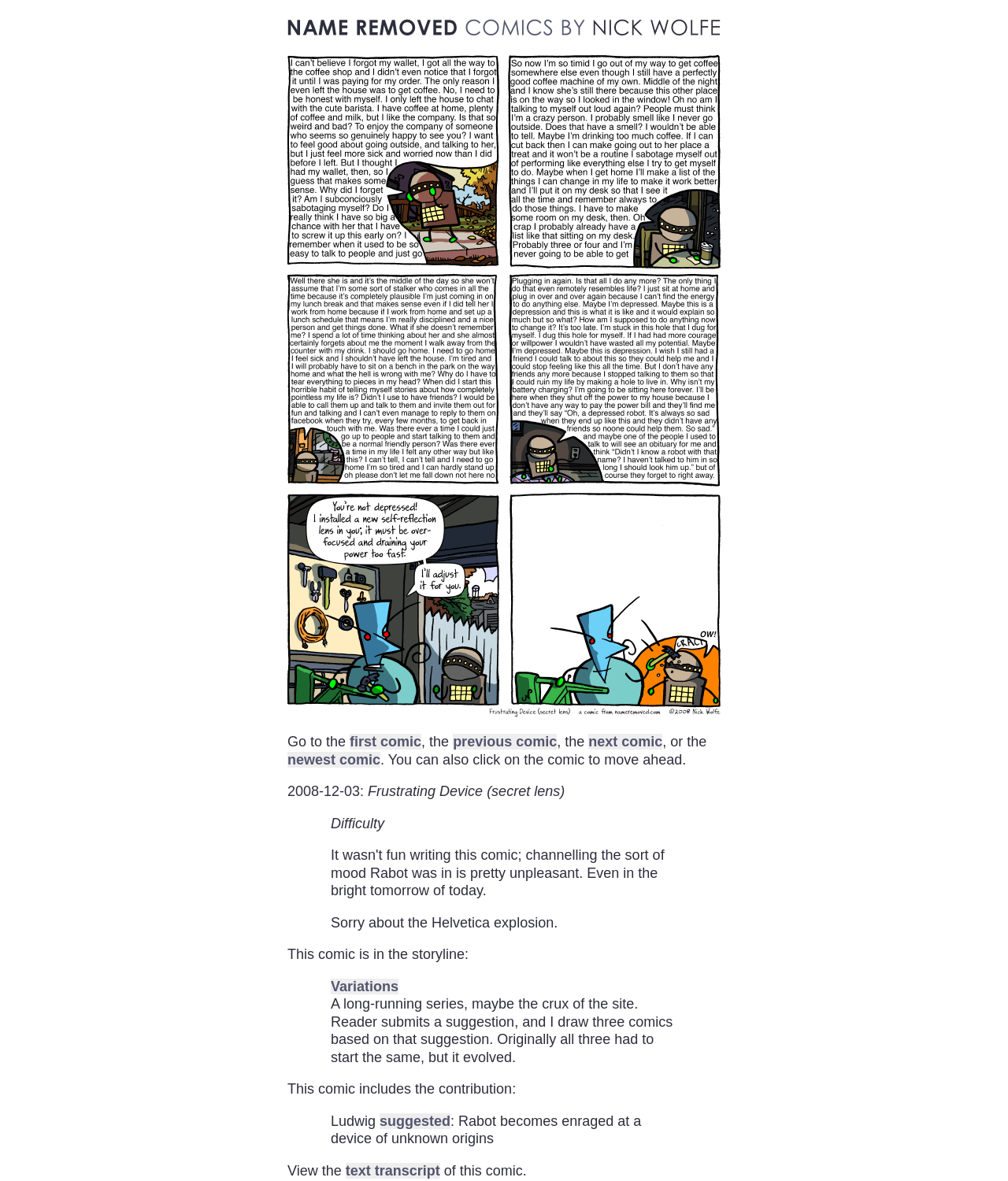Identify the bounding box coordinates for the element you need to click to achieve the following task: "go to the first comic". The coordinates must be four float values ranging from 0 to 1, formatted as [left, top, right, bottom].

[0.347, 0.621, 0.418, 0.635]